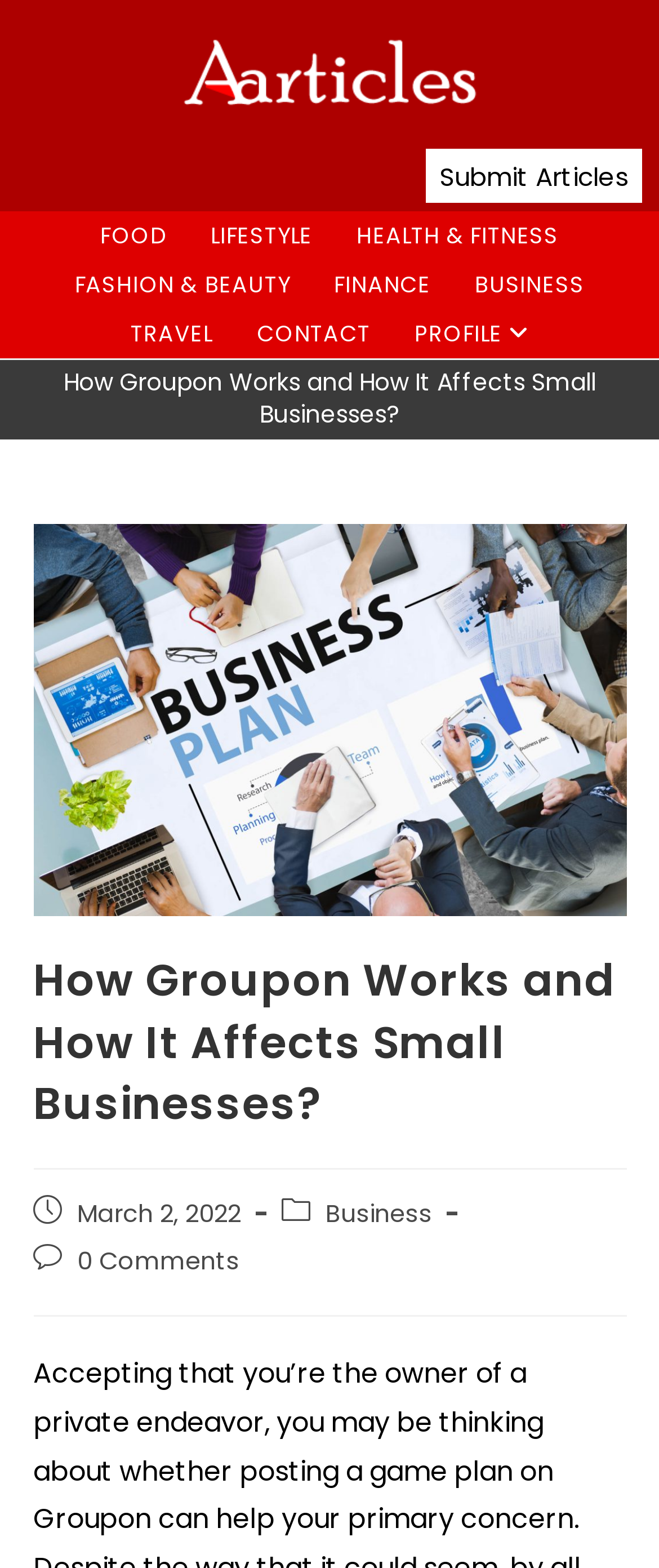Create a detailed summary of all the visual and textual information on the webpage.

The webpage is about an article discussing how Groupon works and its impact on small businesses. At the top left, there is a link to "Viveatech Team" accompanied by an image, and to the right, there is a link to "Submit Articles". Below these links, there are several category links, including "FOOD", "LIFESTYLE", "HEALTH & FITNESS", "FASHION & BEAUTY", "FINANCE", "BUSINESS", "TRAVEL", and "CONTACT", which are arranged horizontally across the page. 

The main content of the article is headed by a large title "How Groupon Works and How It Affects Small Businesses?" which is repeated twice on the page. Below the title, there is a large image related to the article. The article's metadata is displayed, including the date "March 2, 2022" and two links, one to the category "Business" and another to "0 Comments".